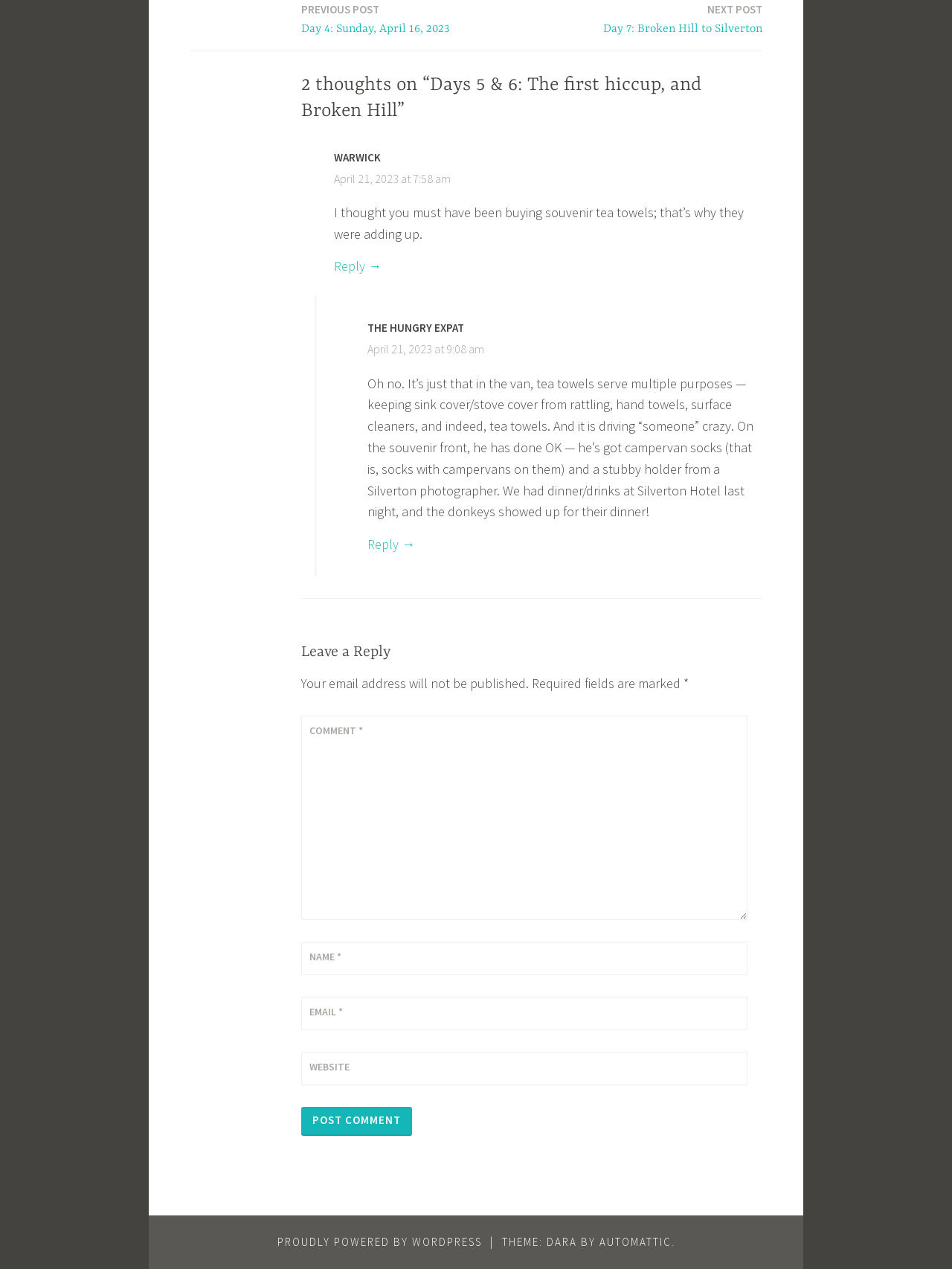Determine the bounding box coordinates of the clickable region to carry out the instruction: "Reply to Warwick".

[0.351, 0.203, 0.401, 0.217]